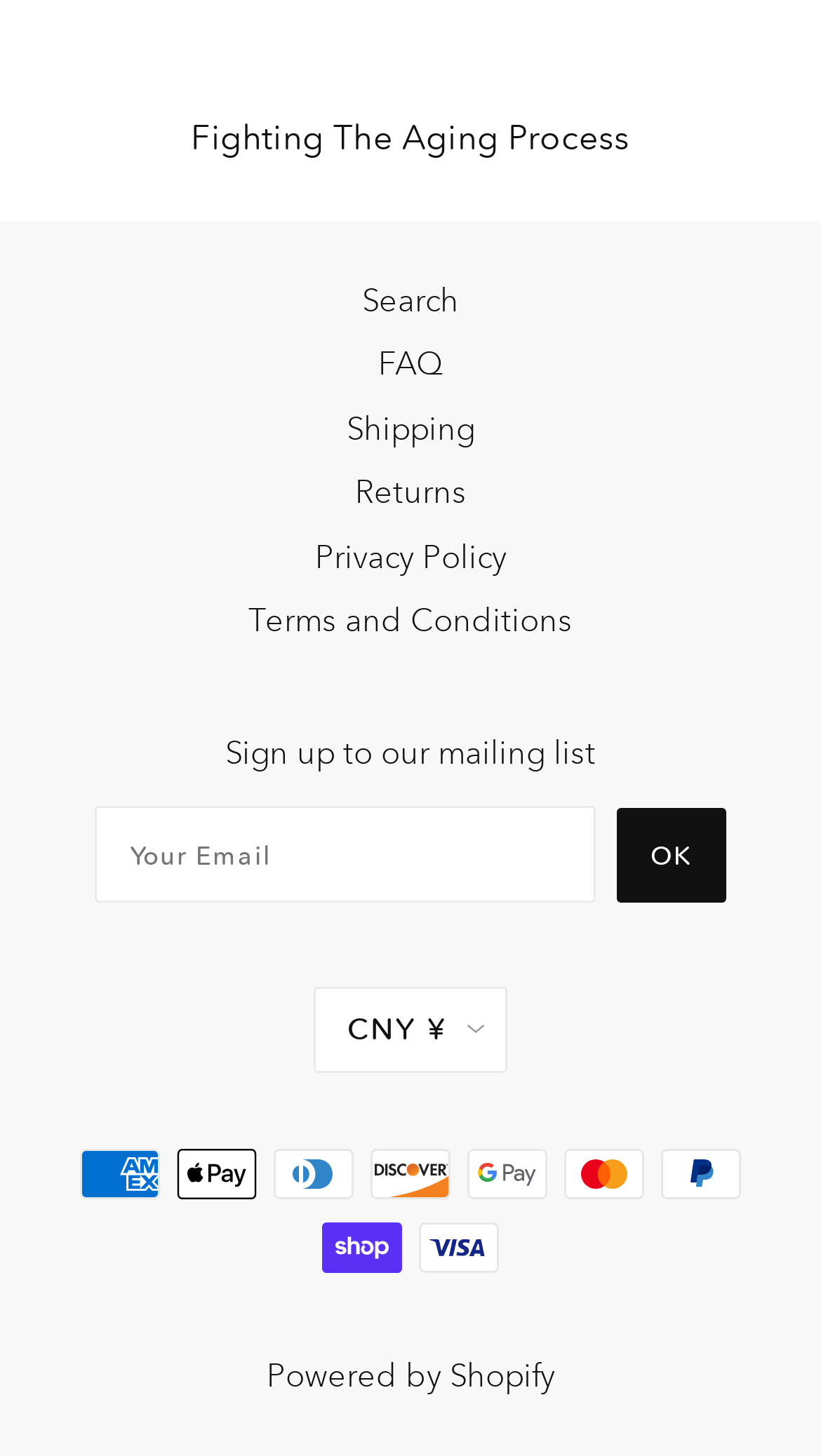Calculate the bounding box coordinates of the UI element given the description: "Terms and Conditions".

[0.303, 0.414, 0.697, 0.441]